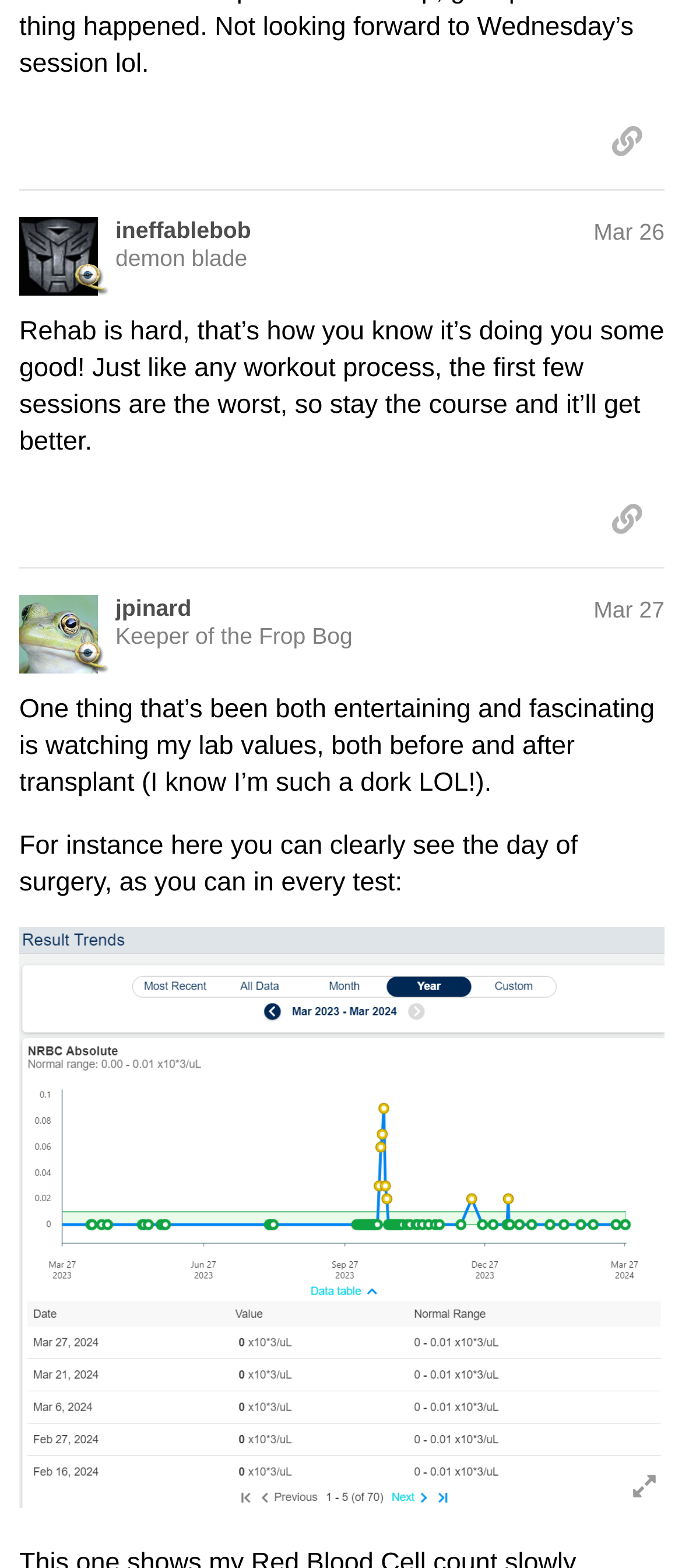Predict the bounding box of the UI element based on the description: "Mar 28". The coordinates should be four float numbers between 0 and 1, formatted as [left, top, right, bottom].

[0.87, 0.267, 0.974, 0.284]